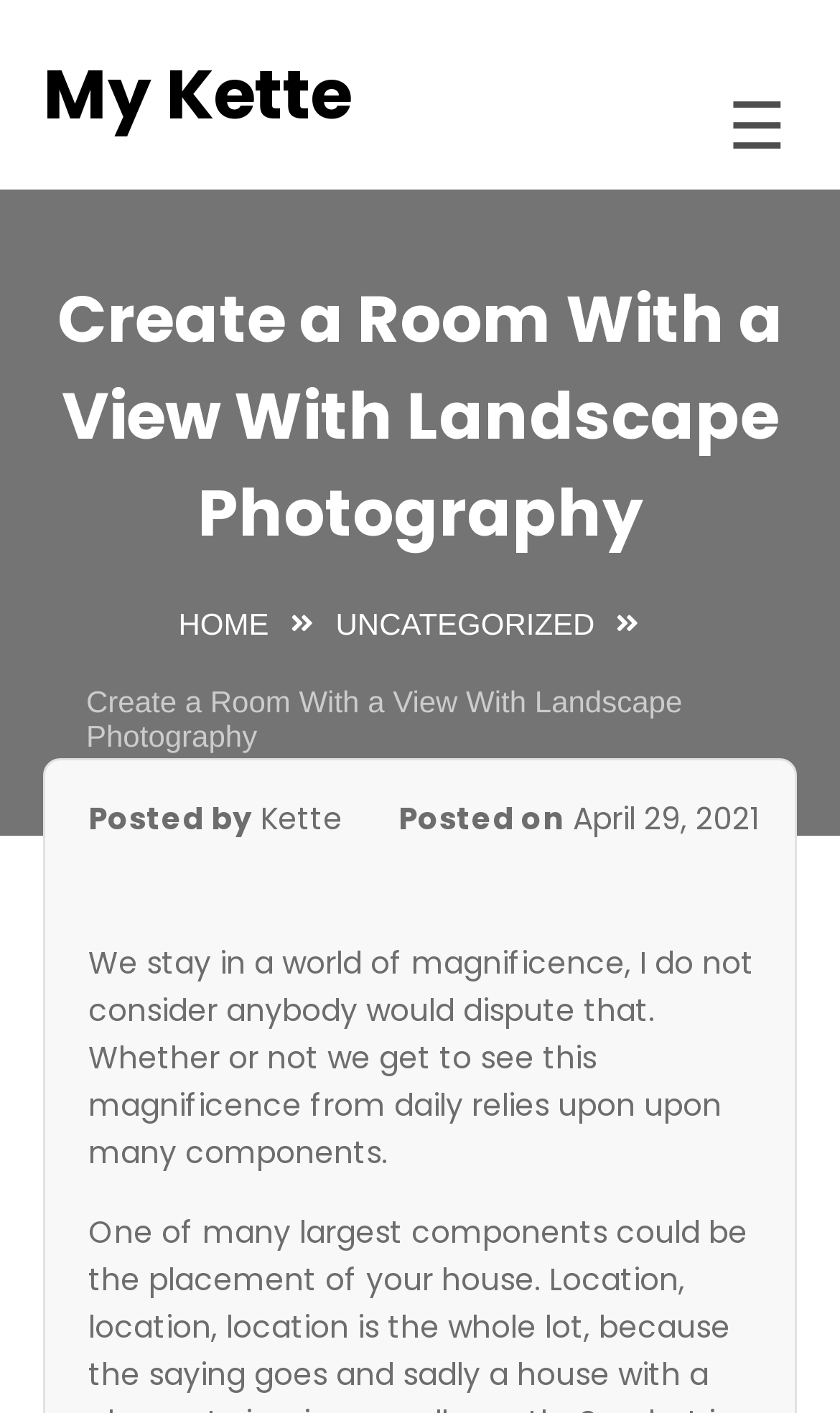Provide your answer to the question using just one word or phrase: What is the type of content on this webpage?

Article